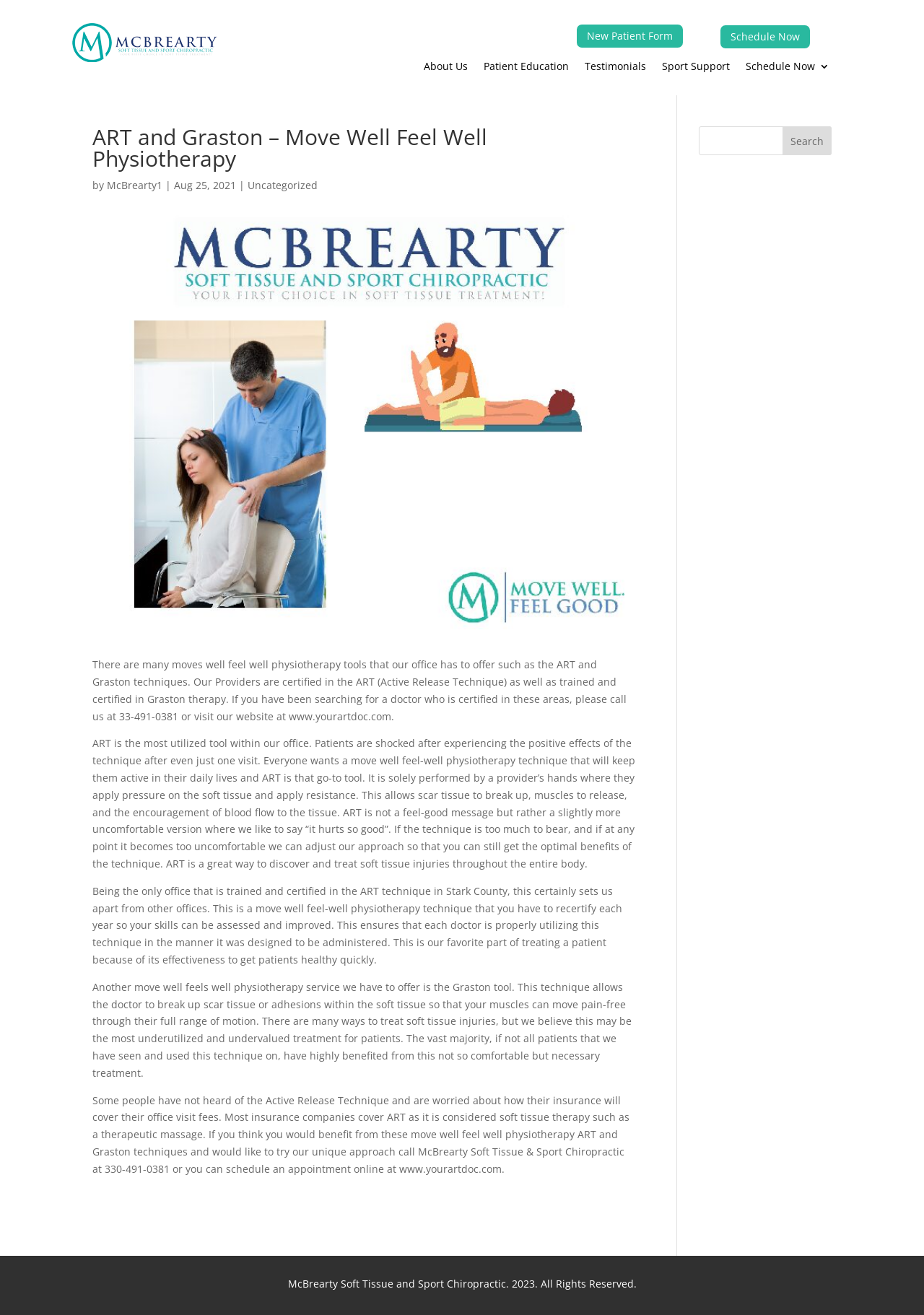Can you pinpoint the bounding box coordinates for the clickable element required for this instruction: "Visit the About Us page"? The coordinates should be four float numbers between 0 and 1, i.e., [left, top, right, bottom].

[0.458, 0.046, 0.506, 0.058]